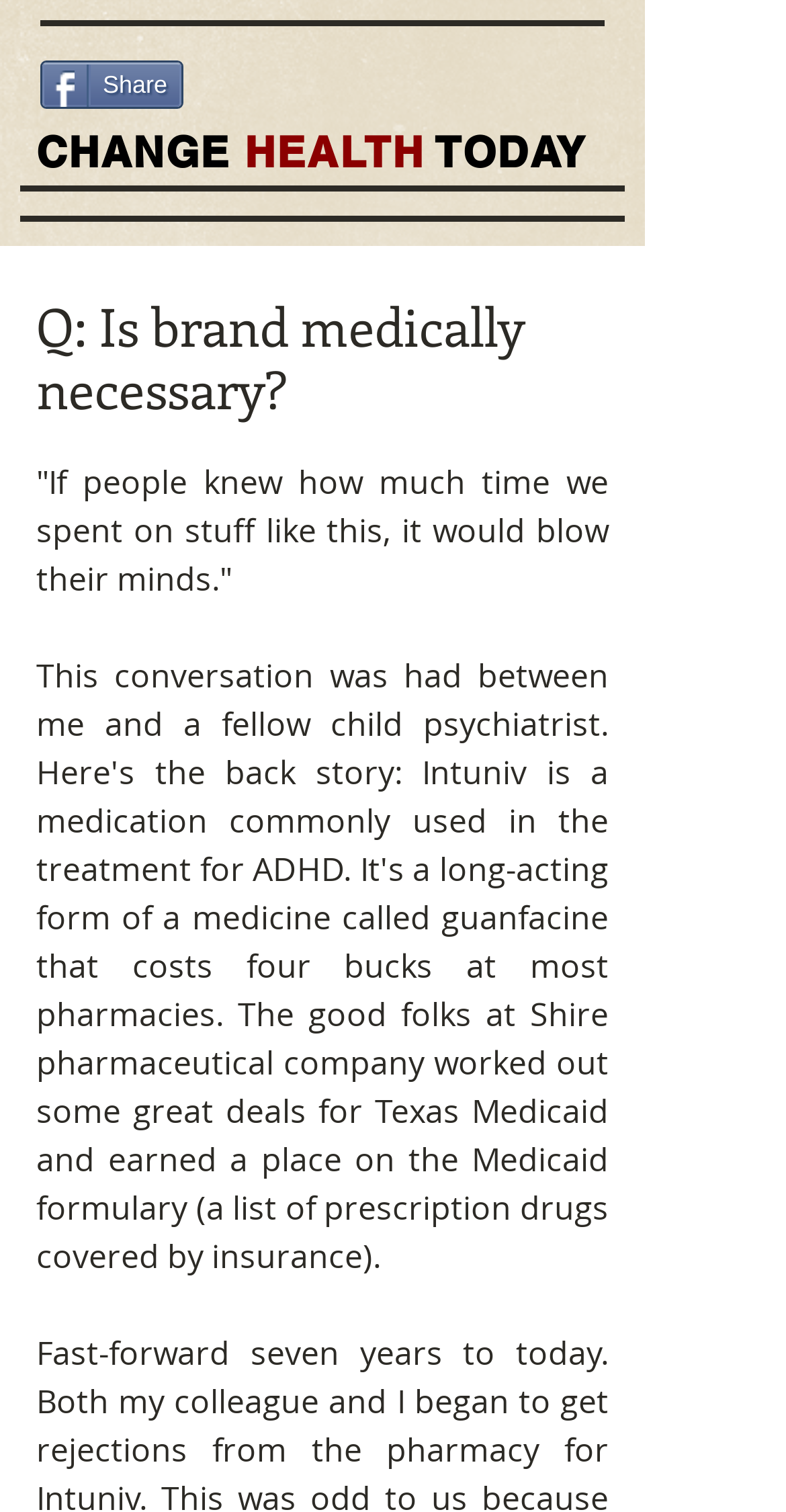Based on the element description: "Share", identify the UI element and provide its bounding box coordinates. Use four float numbers between 0 and 1, [left, top, right, bottom].

[0.051, 0.04, 0.233, 0.072]